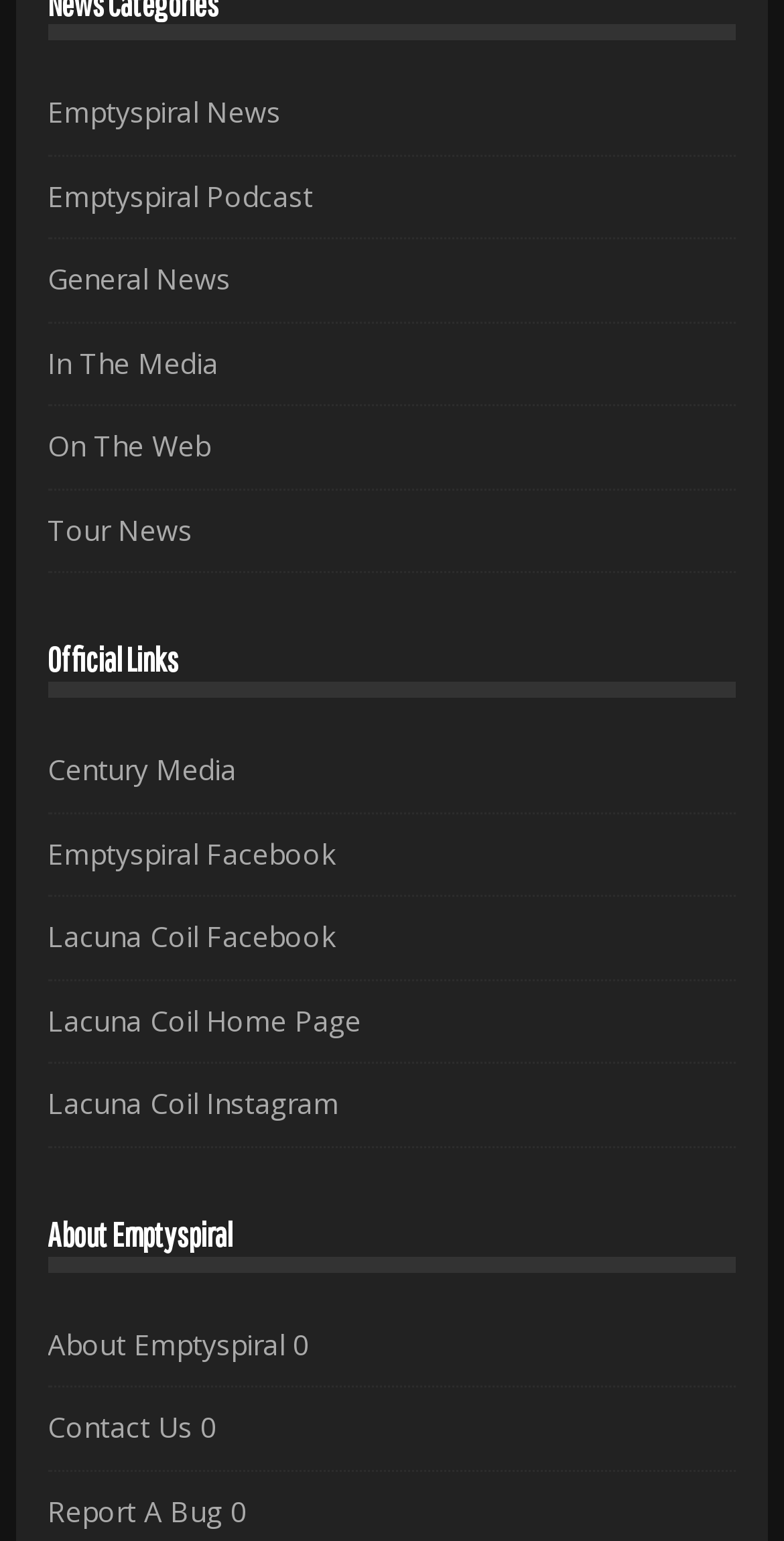Determine the coordinates of the bounding box that should be clicked to complete the instruction: "Go to Lacuna Coil Home Page". The coordinates should be represented by four float numbers between 0 and 1: [left, top, right, bottom].

[0.061, 0.649, 0.461, 0.674]